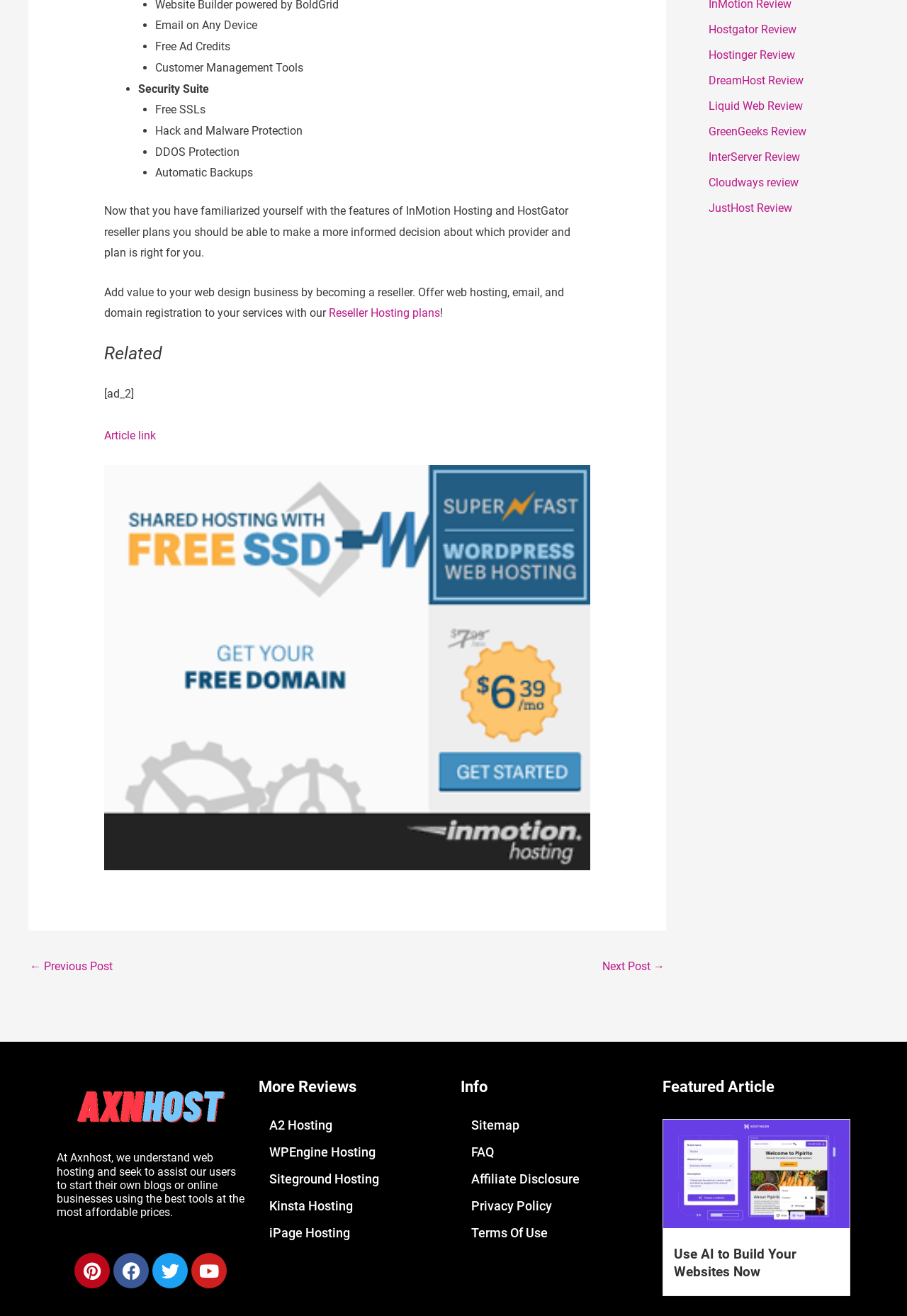Please look at the image and answer the question with a detailed explanation: What is the main topic of this webpage?

Based on the content of the webpage, it appears to be discussing web hosting and comparing different providers, such as InMotion Hosting and HostGator.